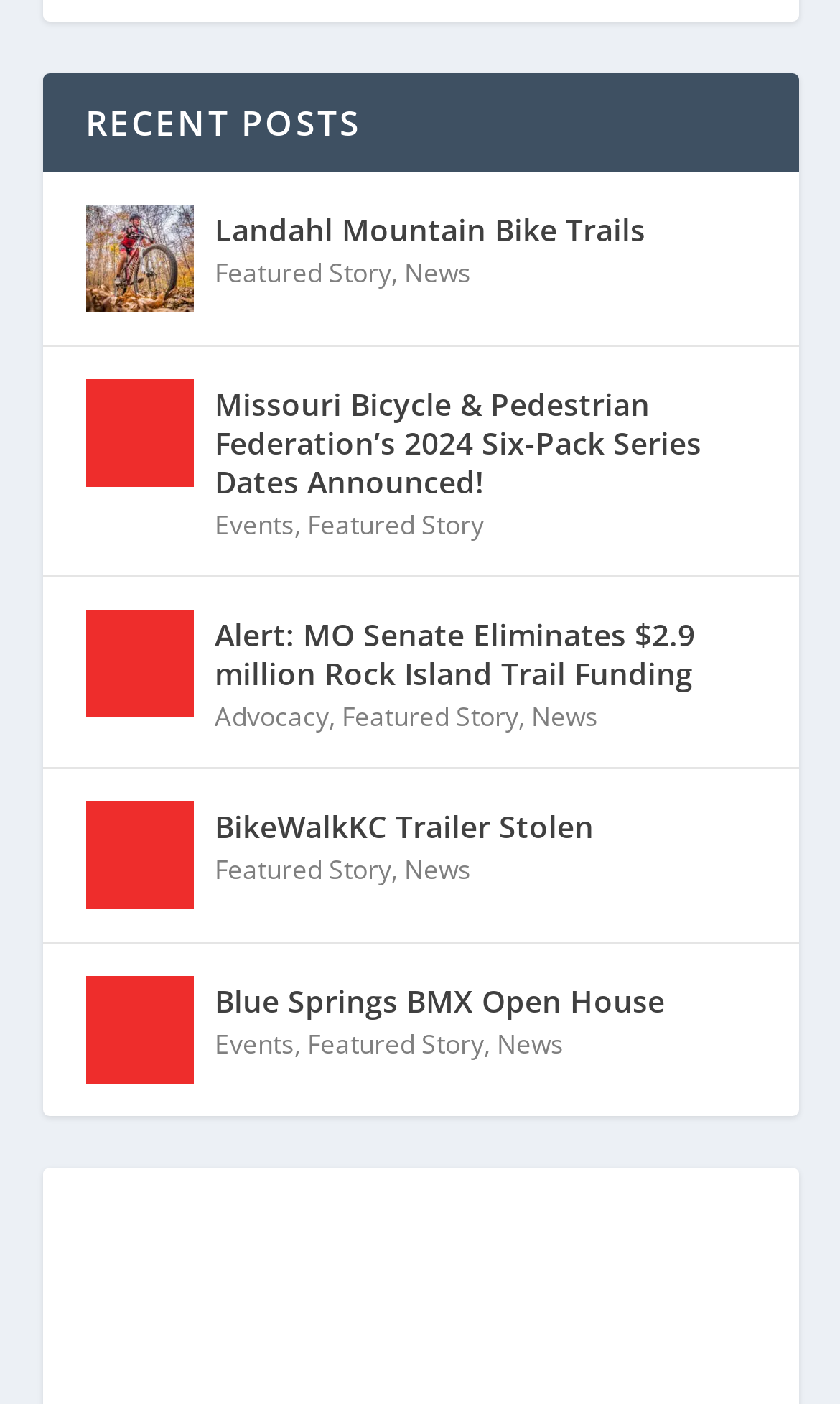Identify and provide the bounding box coordinates of the UI element described: "Landahl Mountain Bike Trails". The coordinates should be formatted as [left, top, right, bottom], with each number being a float between 0 and 1.

[0.255, 0.145, 0.768, 0.182]